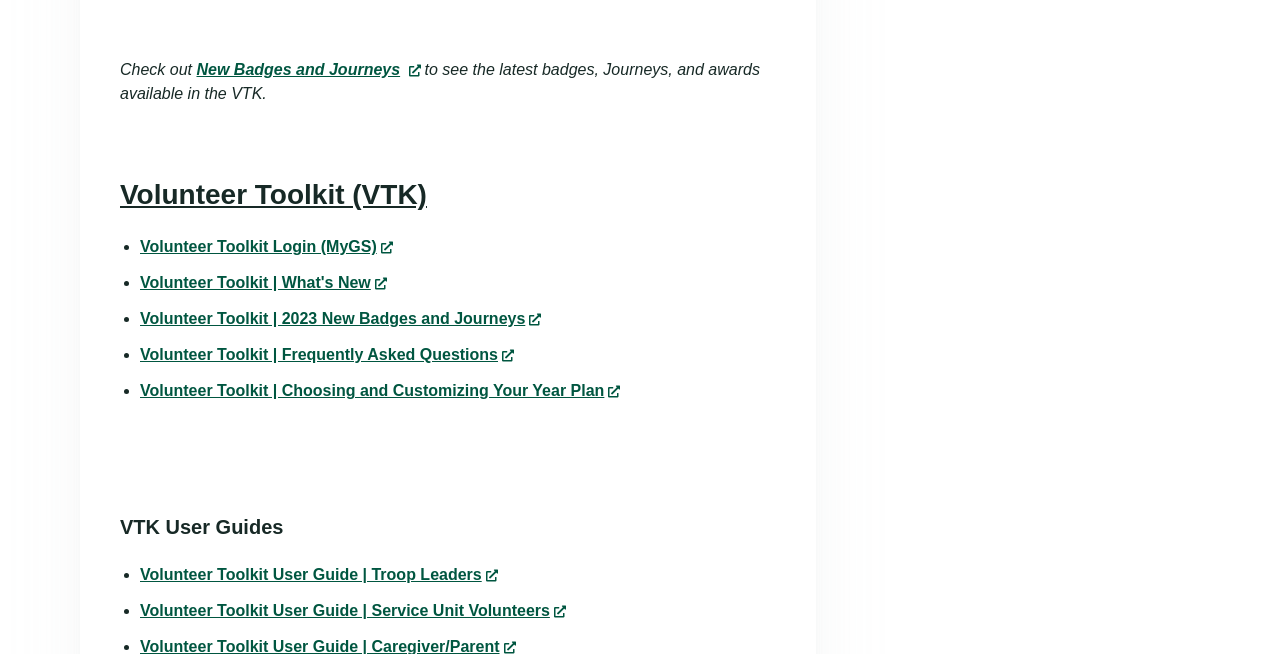What is the name of the toolkit?
Use the image to answer the question with a single word or phrase.

Volunteer Toolkit